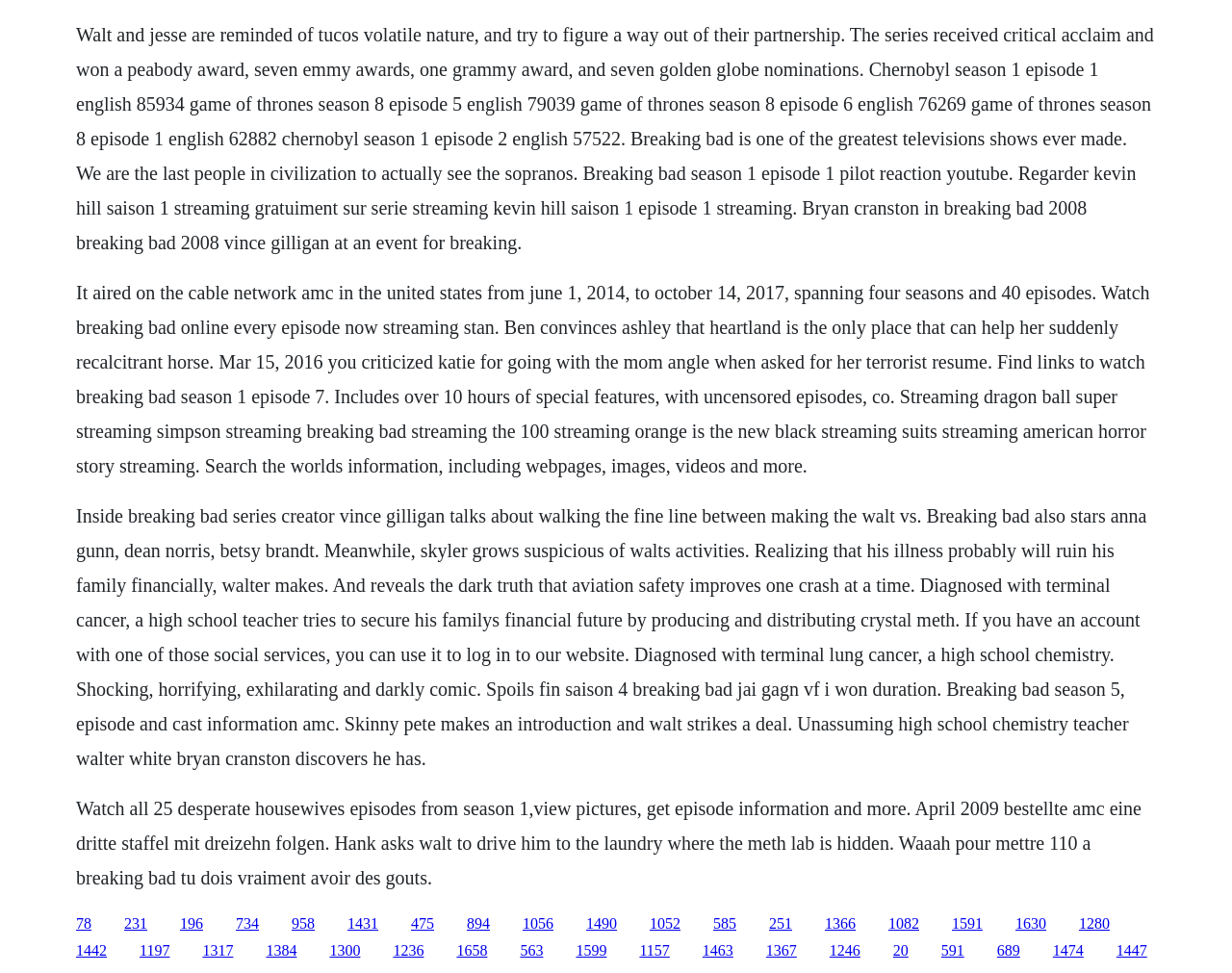Please identify the coordinates of the bounding box for the clickable region that will accomplish this instruction: "Search the world's information".

[0.062, 0.289, 0.933, 0.489]